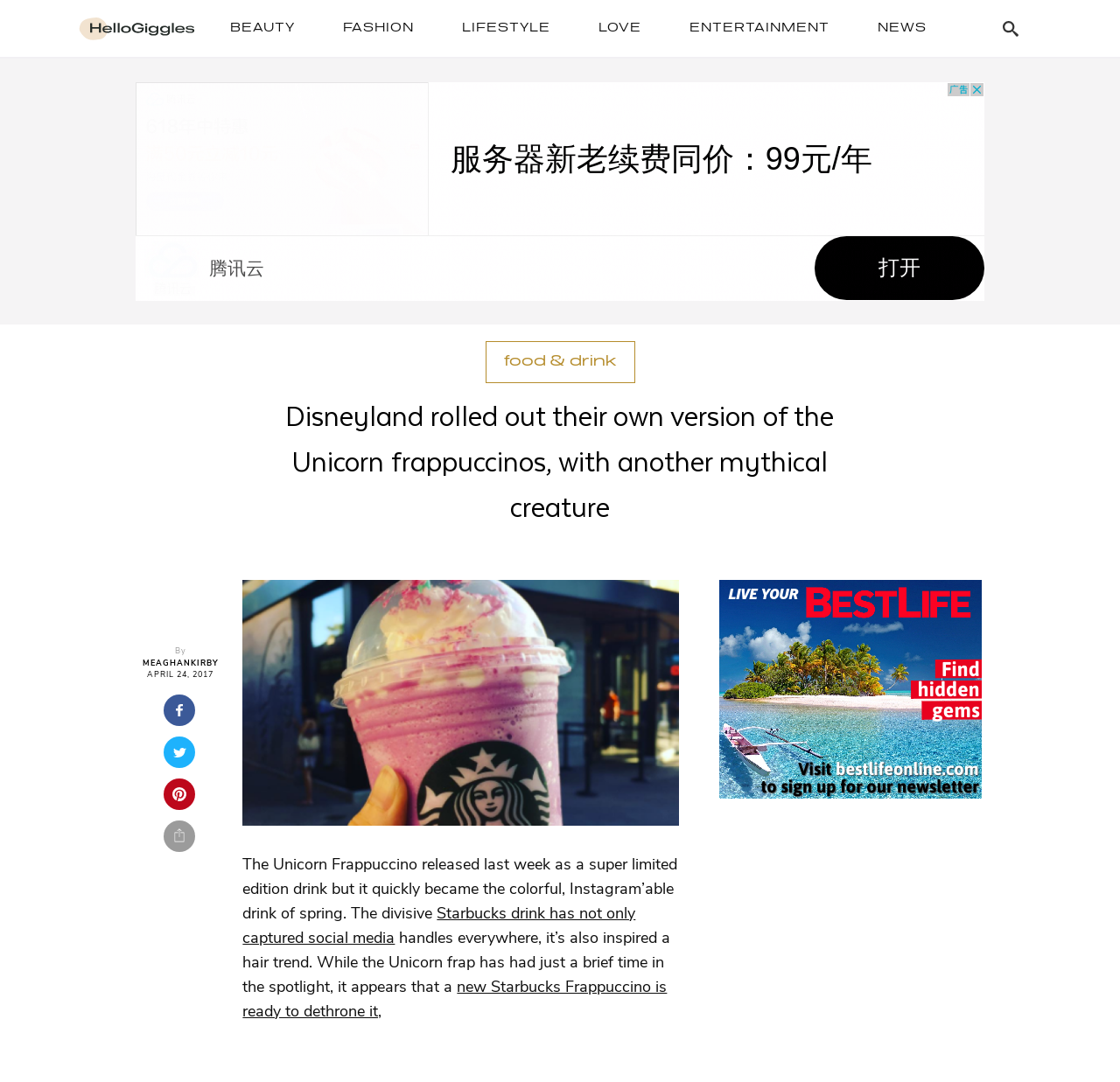Highlight the bounding box coordinates of the element you need to click to perform the following instruction: "View the image of the Unicorn Frappuccino."

[0.217, 0.536, 0.607, 0.763]